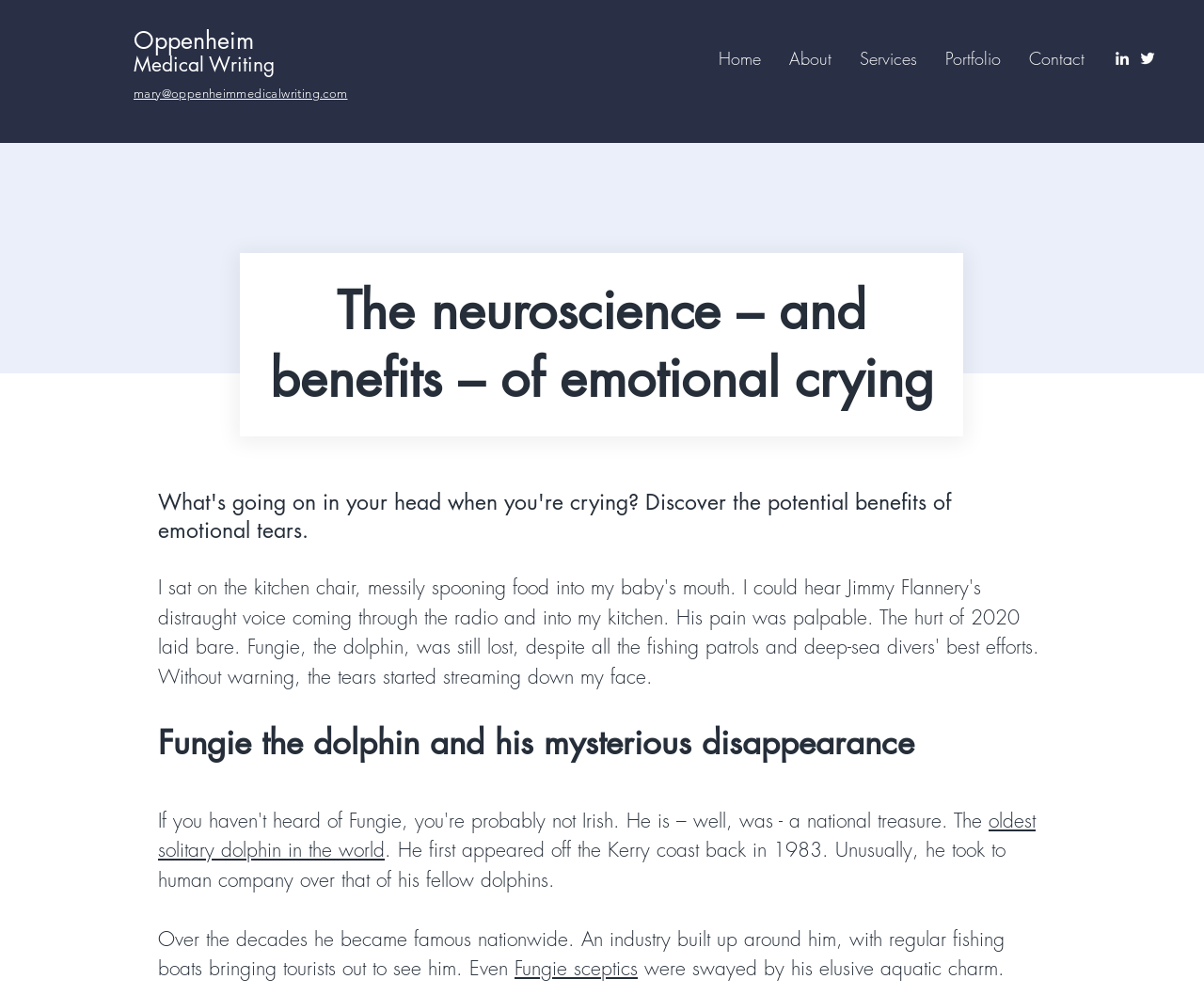Please specify the bounding box coordinates of the element that should be clicked to execute the given instruction: 'Go to Home page'. Ensure the coordinates are four float numbers between 0 and 1, expressed as [left, top, right, bottom].

[0.585, 0.042, 0.644, 0.076]